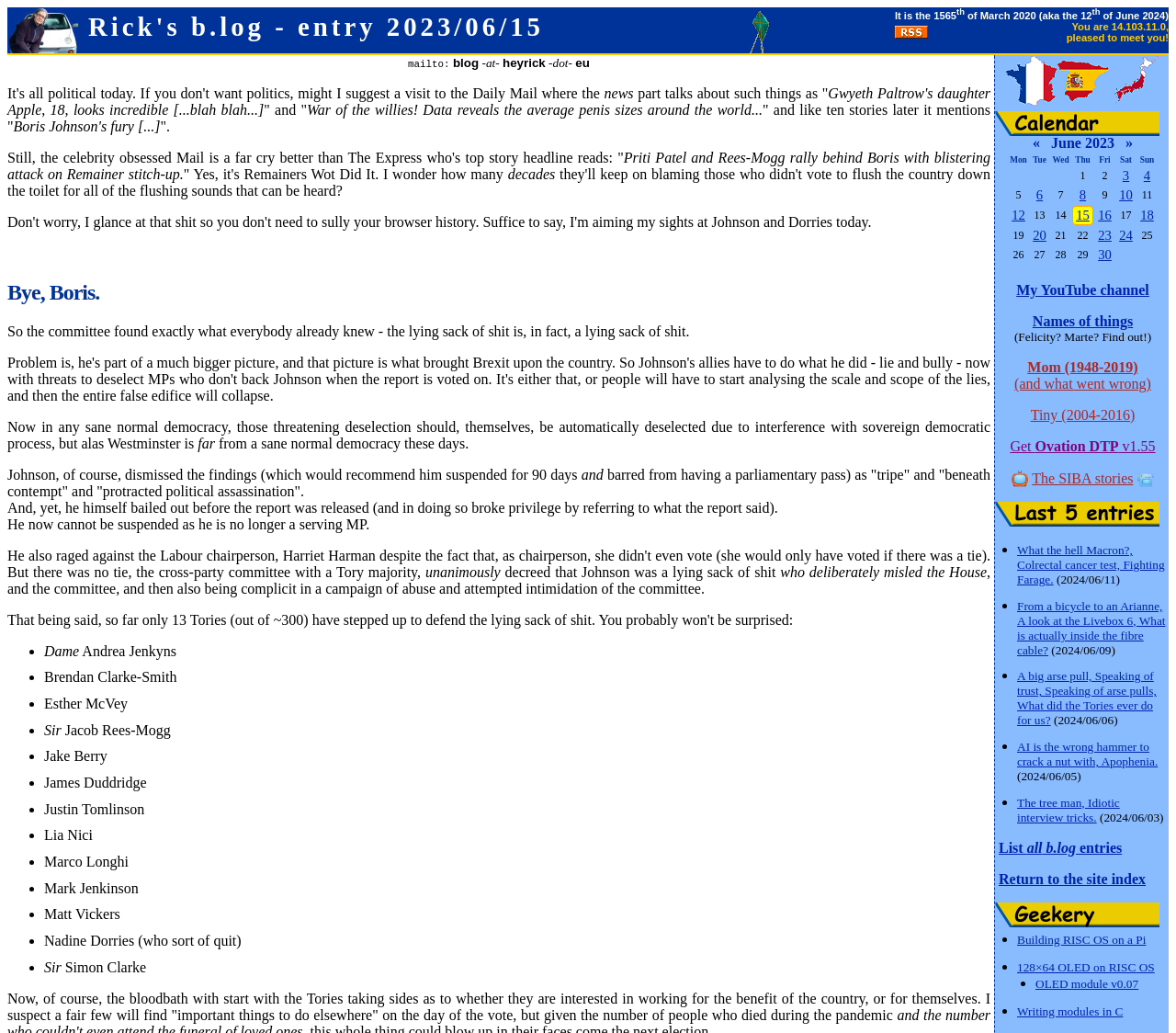What is the purpose of the table in the webpage?
Can you give a detailed and elaborate answer to the question?

I found the purpose of the table by looking at its structure and content, which suggests that it is displaying a calendar for June 2023, with columns for each day of the week.